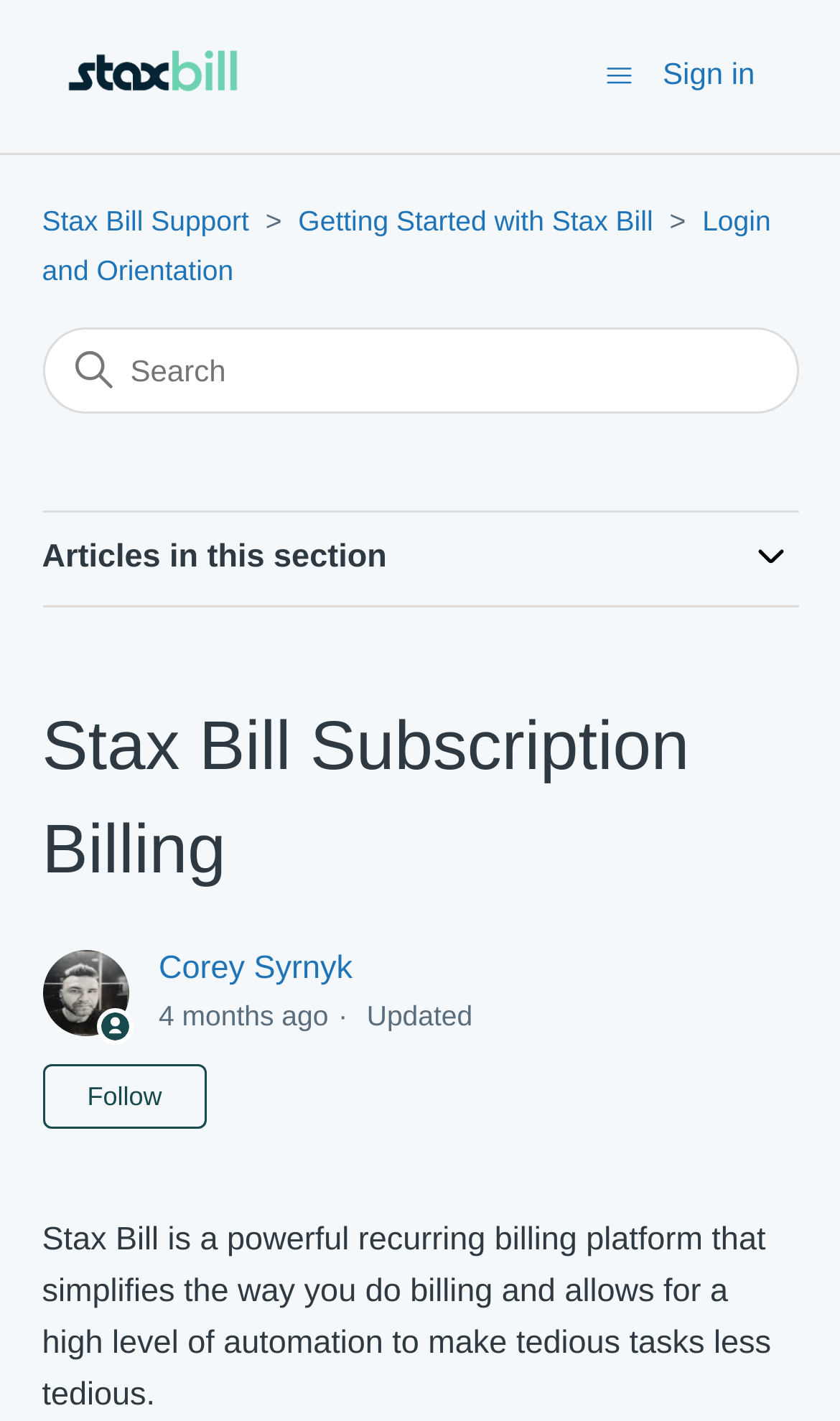Identify the bounding box coordinates for the region of the element that should be clicked to carry out the instruction: "Go to Stax Bill Support Help Center home page". The bounding box coordinates should be four float numbers between 0 and 1, i.e., [left, top, right, bottom].

[0.05, 0.026, 0.312, 0.082]